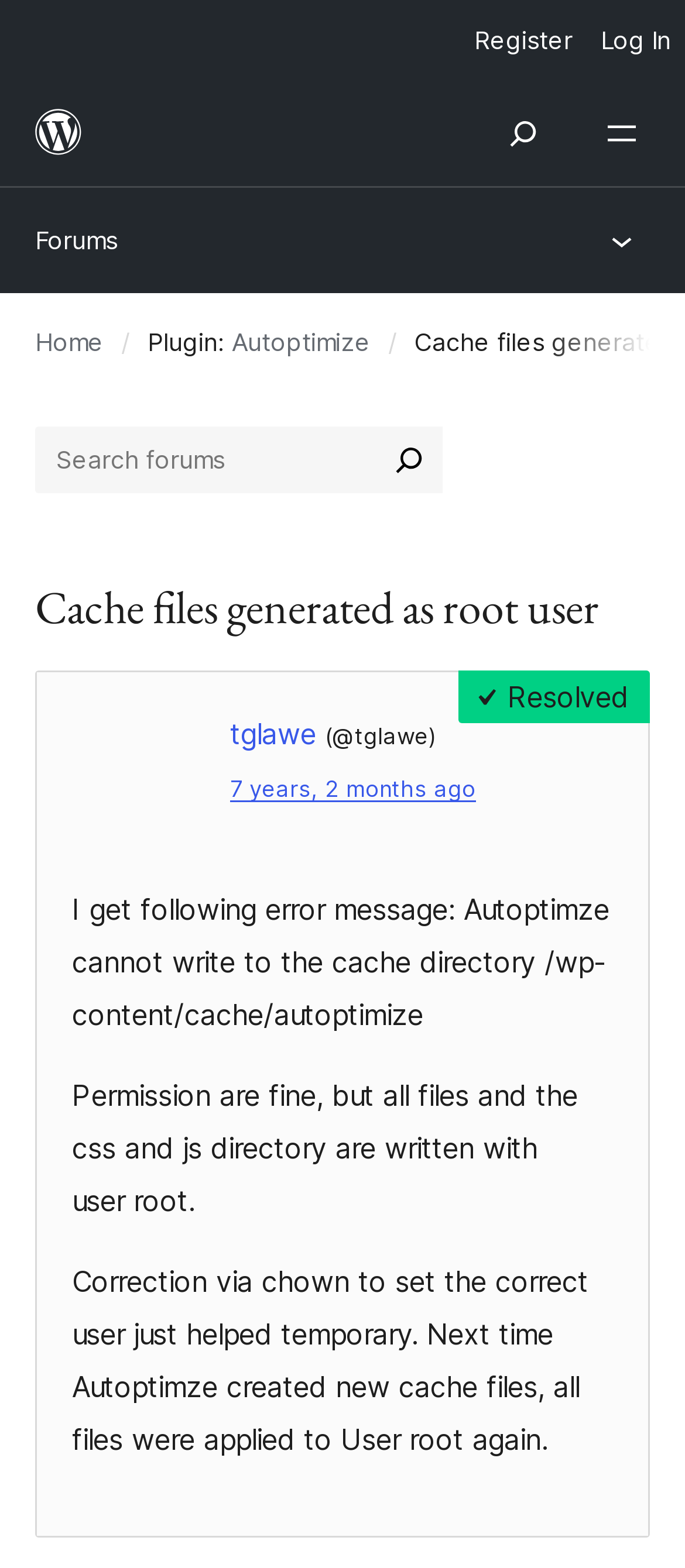Respond to the following query with just one word or a short phrase: 
What is the error message mentioned in the thread?

Autoptimze cannot write to the cache directory